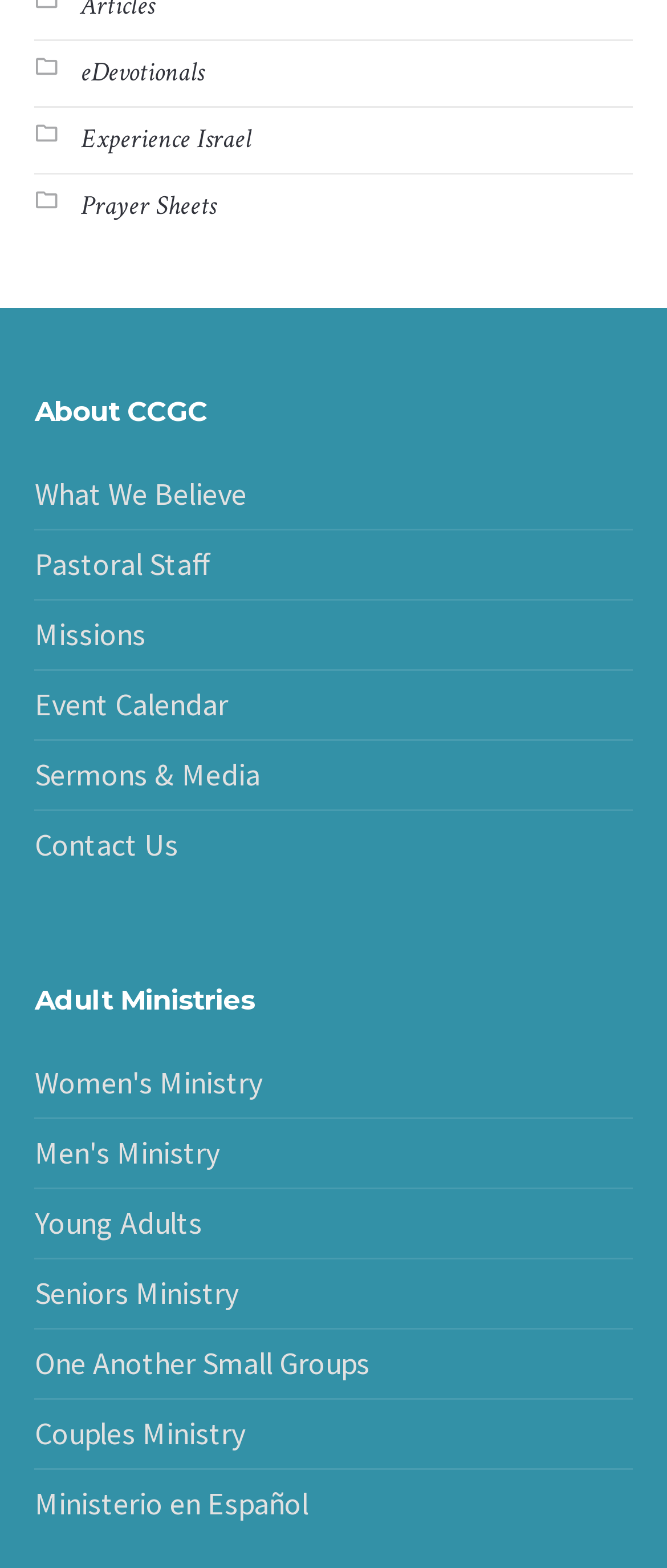What is the name of the church?
Please provide a single word or phrase based on the screenshot.

CCGC